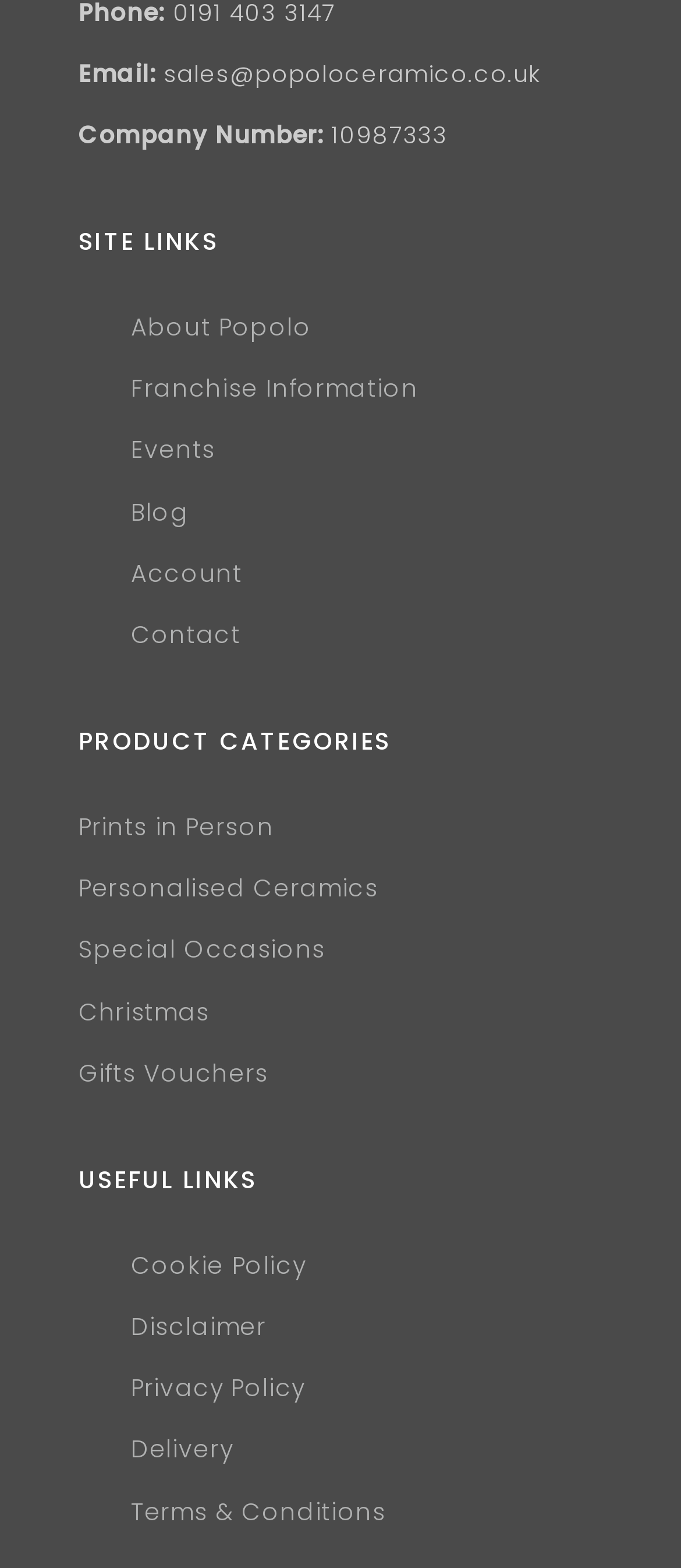Examine the screenshot and answer the question in as much detail as possible: What is the company number?

The company number can be found on the webpage, specifically in the section that displays the company's contact information, where it is written as 'Company Number: 010987333'.